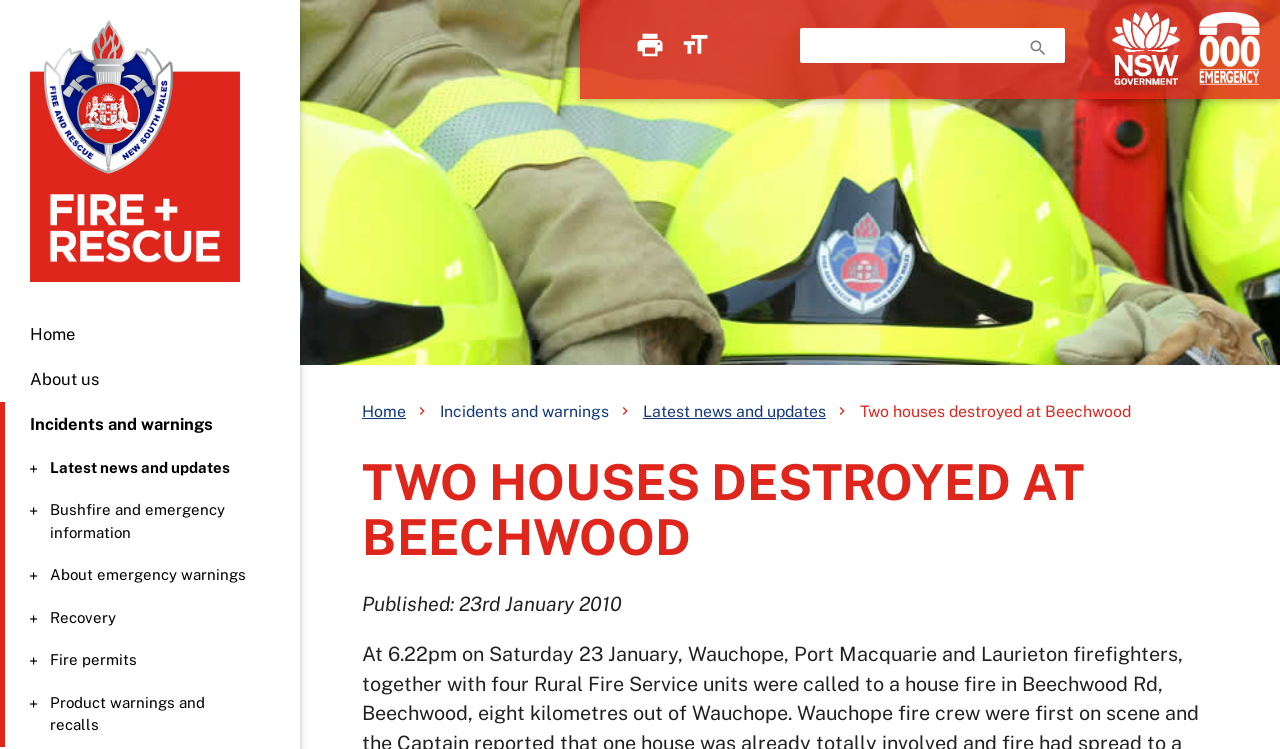Please examine the image and answer the question with a detailed explanation:
What is the search form for?

I found the search form with a static text element 'Search our website' and a textbox with the same label, indicating that the search form is for searching the website.